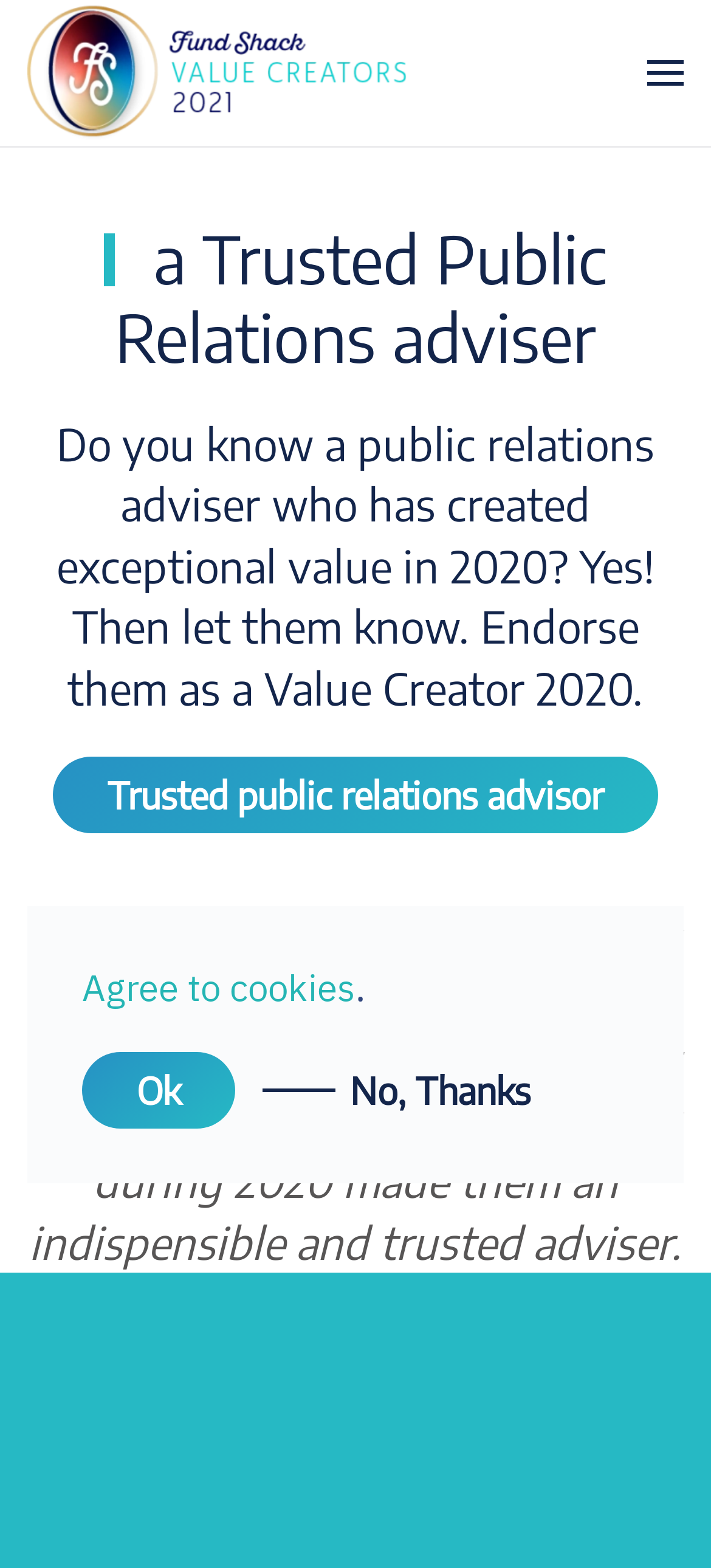What is the timeframe for the exceptional value created by the public relations adviser?
Use the information from the image to give a detailed answer to the question.

The webpage specifically mentions that the endorsement is for a public relations adviser who has created exceptional value in 2020, suggesting that the timeframe for the exceptional value created by the adviser is the year 2020.